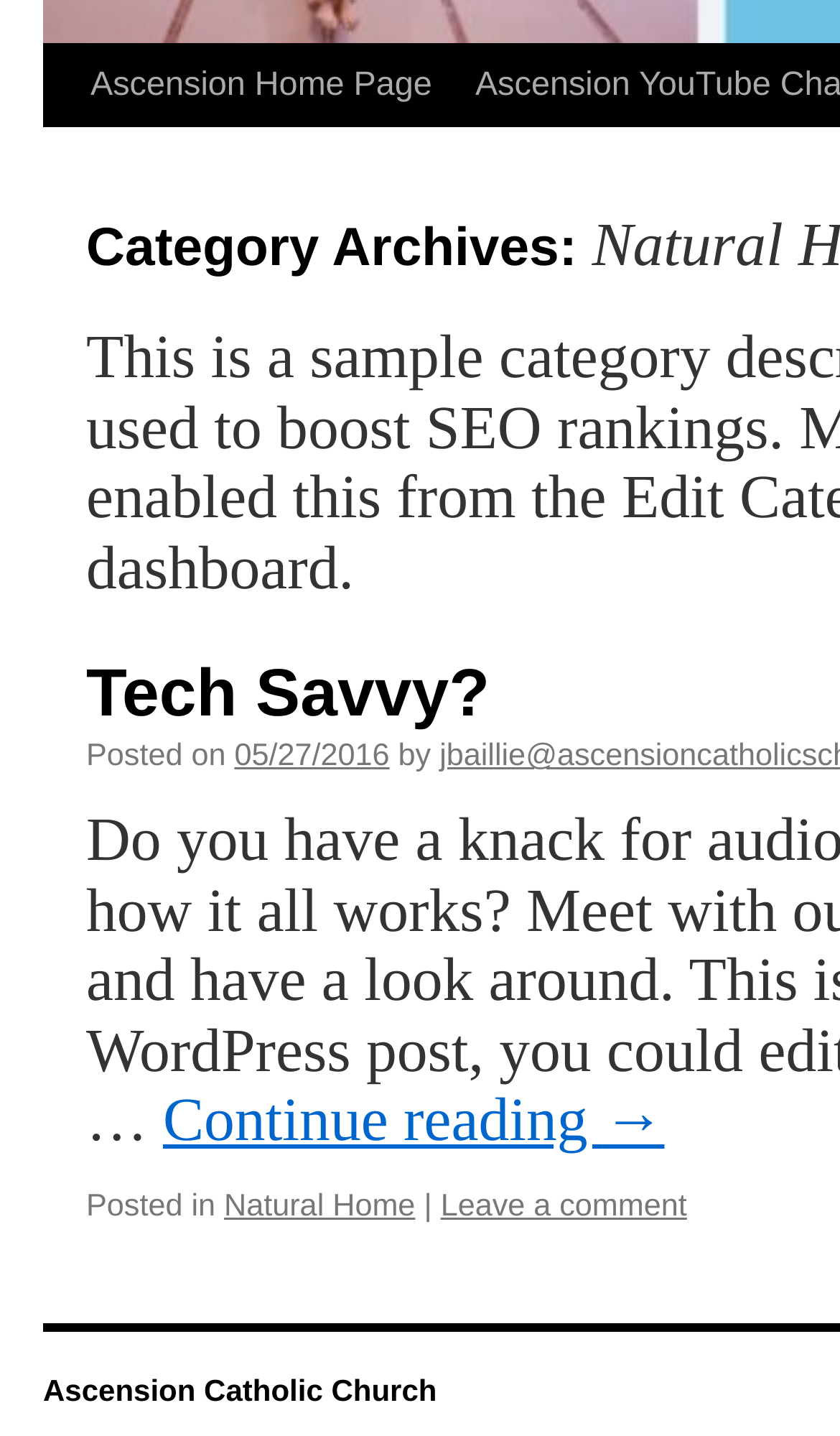Determine the bounding box coordinates of the UI element that matches the following description: "Natural Home". The coordinates should be four float numbers between 0 and 1 in the format [left, top, right, bottom].

[0.267, 0.885, 0.494, 0.909]